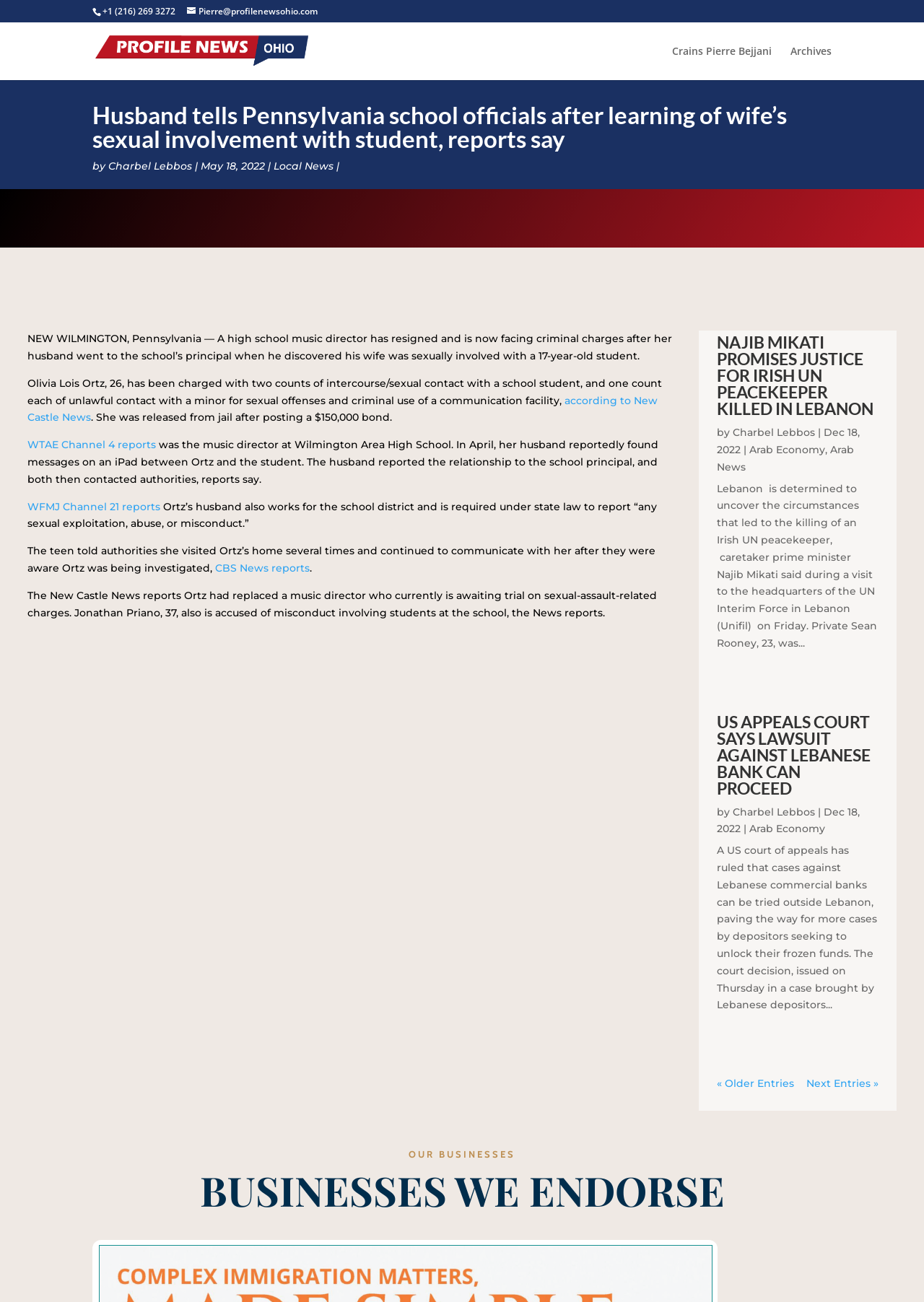Determine the coordinates of the bounding box for the clickable area needed to execute this instruction: "Visit Crains Pierre Bejjani's profile".

[0.727, 0.035, 0.835, 0.062]